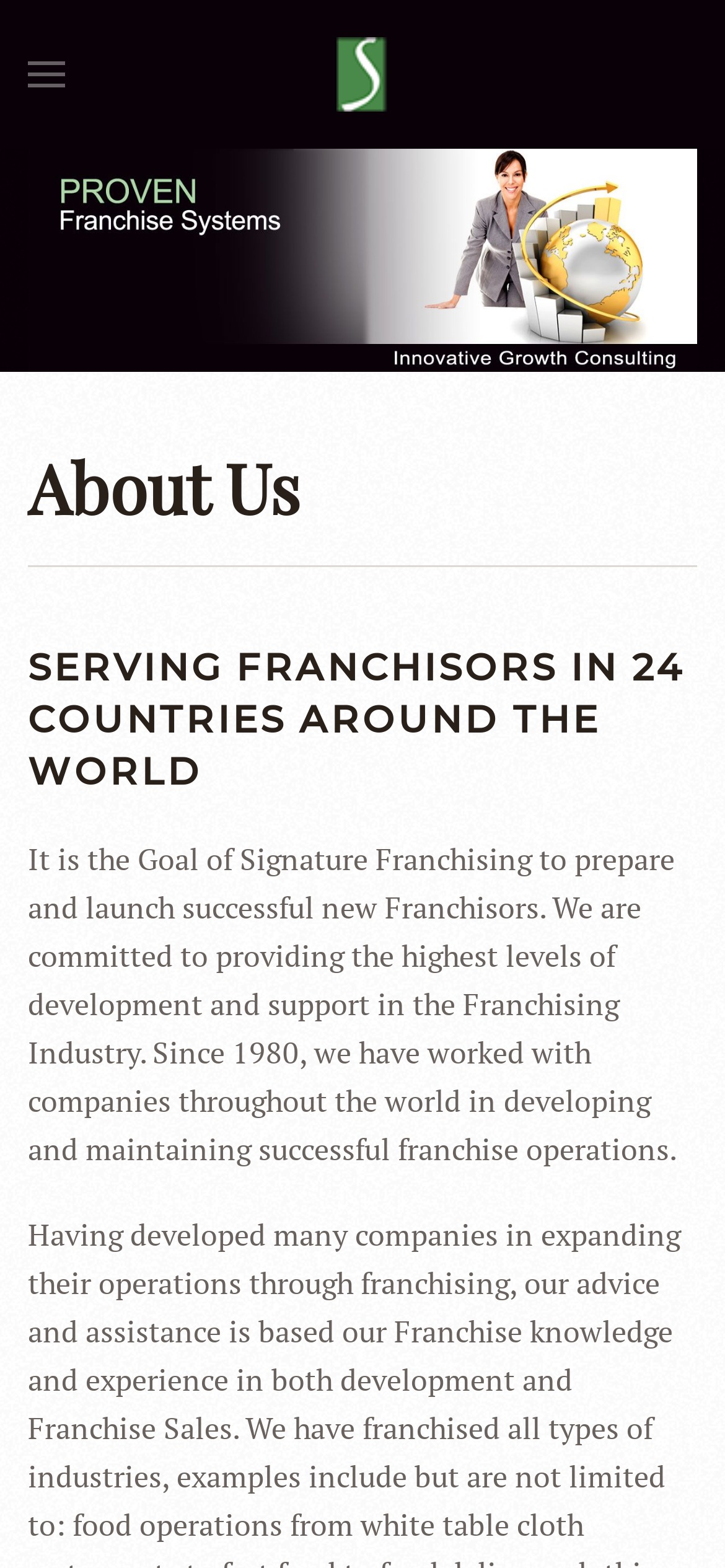What is the year Signature Franchising started working with companies?
Ensure your answer is thorough and detailed.

The StaticText element mentions 'Since 1980, we have worked with companies throughout the world in developing and maintaining successful franchise operations.' This indicates that Signature Franchising started working with companies in 1980.